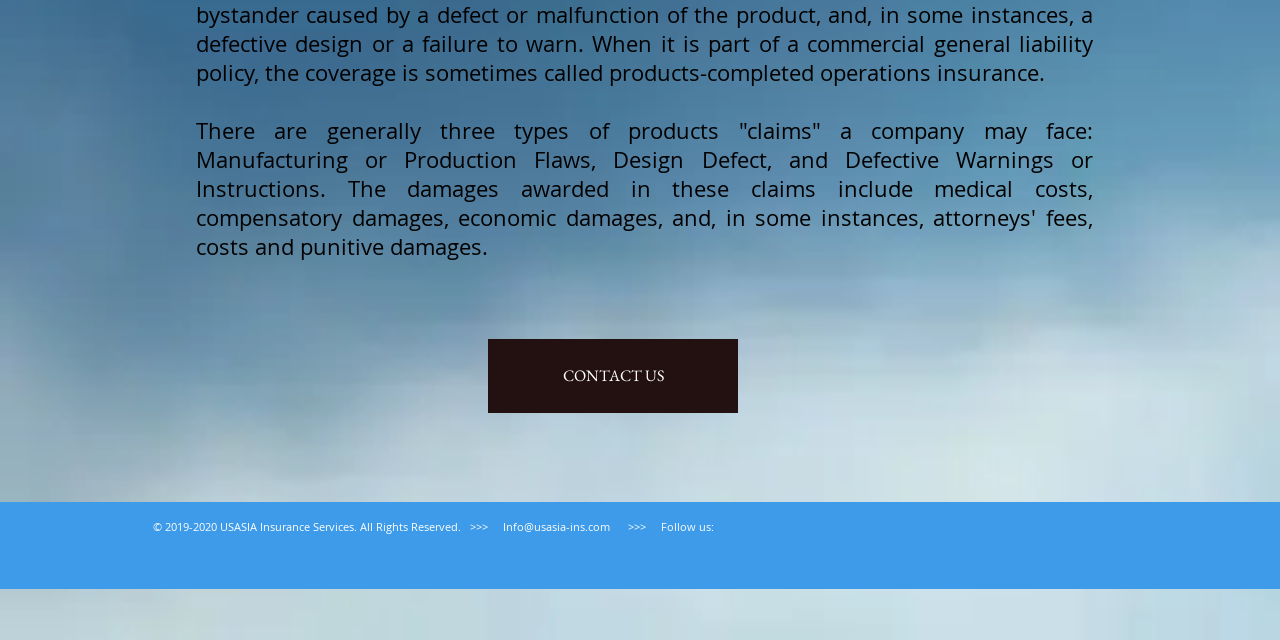Given the webpage screenshot and the description, determine the bounding box coordinates (top-left x, top-left y, bottom-right x, bottom-right y) that define the location of the UI element matching this description: visit our store

None